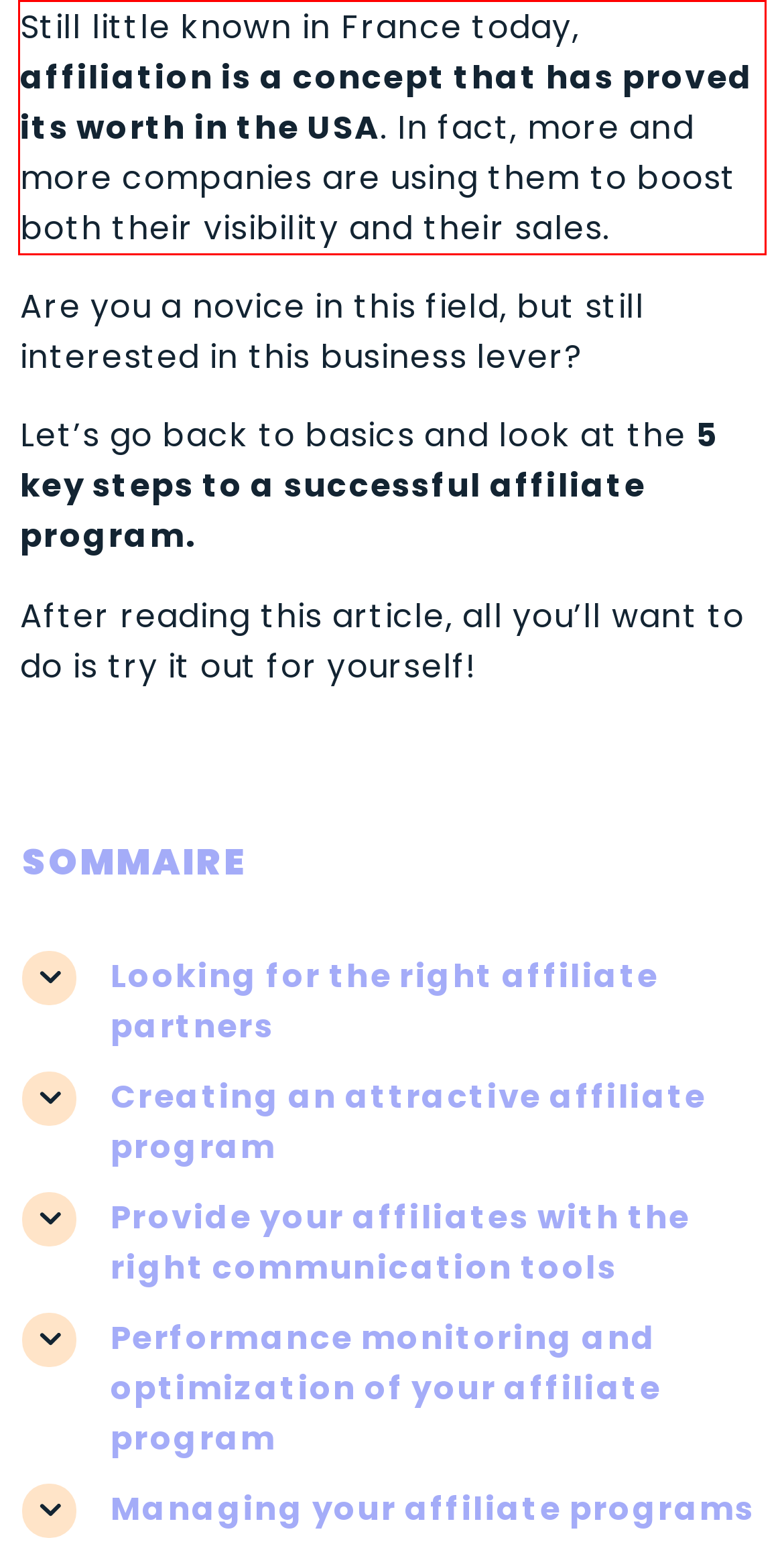Please take the screenshot of the webpage, find the red bounding box, and generate the text content that is within this red bounding box.

Still little known in France today, affiliation is a concept that has proved its worth in the USA. In fact, more and more companies are using them to boost both their visibility and their sales.